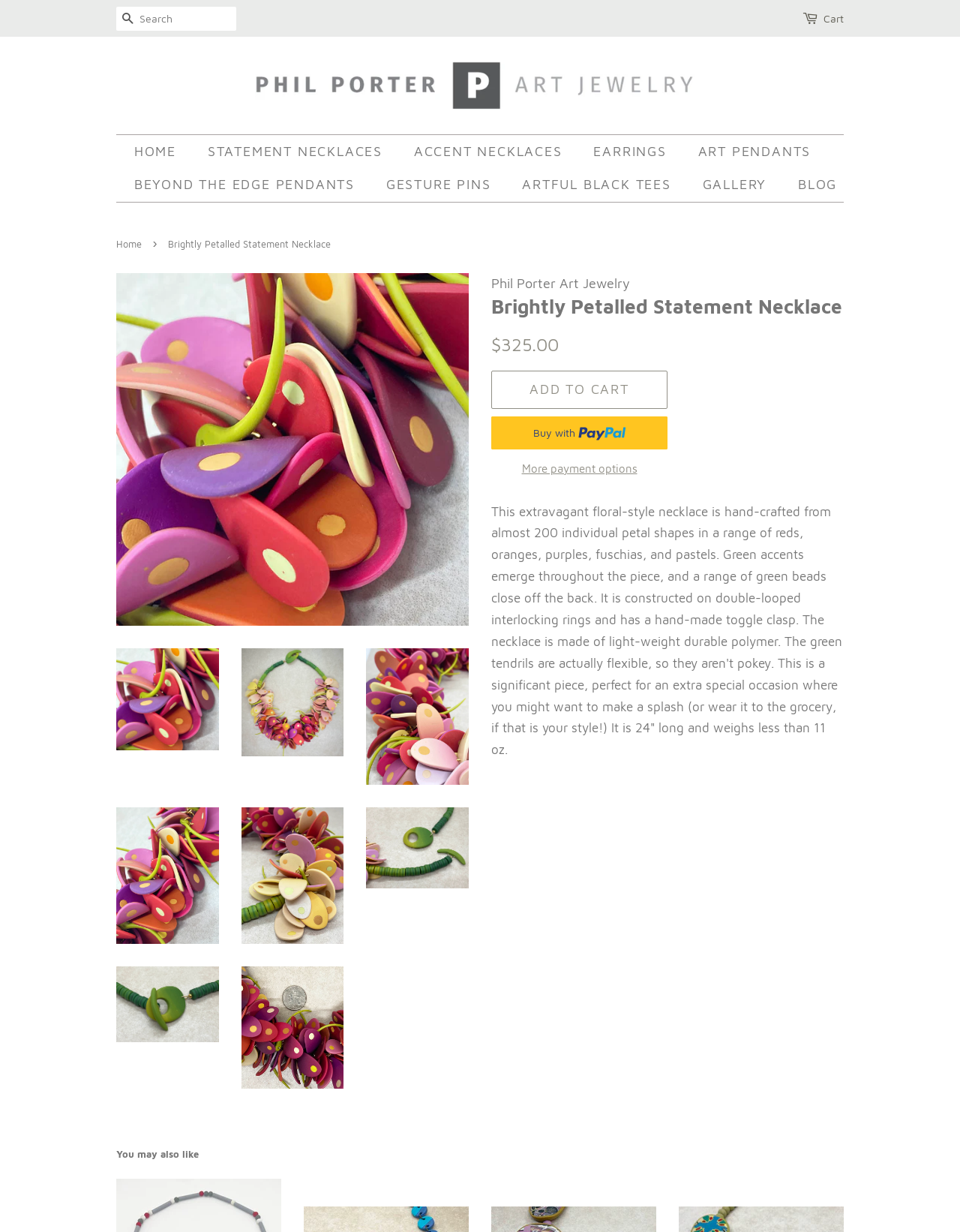Determine the heading of the webpage and extract its text content.

Brightly Petalled Statement Necklace